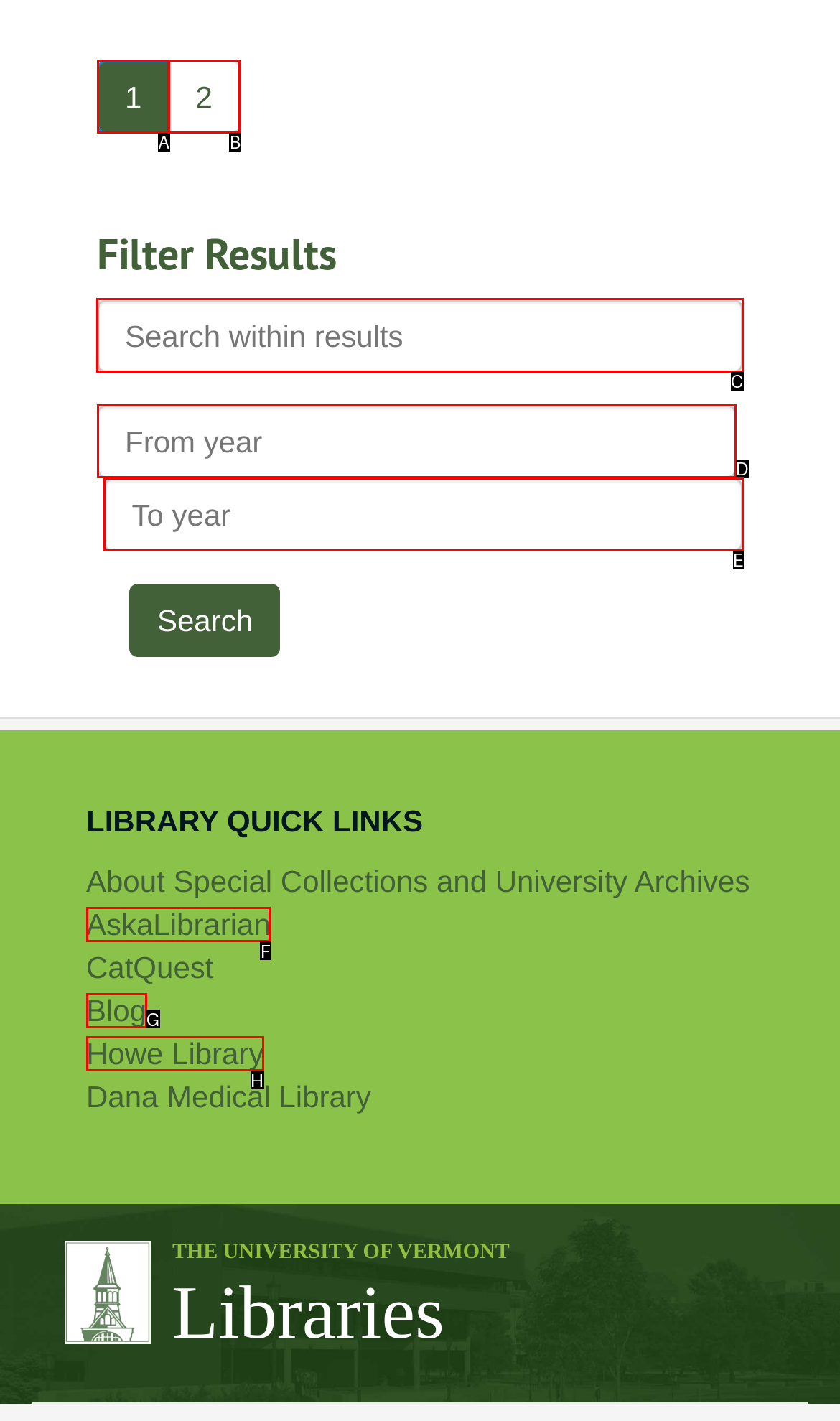Determine which option you need to click to execute the following task: Search within results. Provide your answer as a single letter.

C